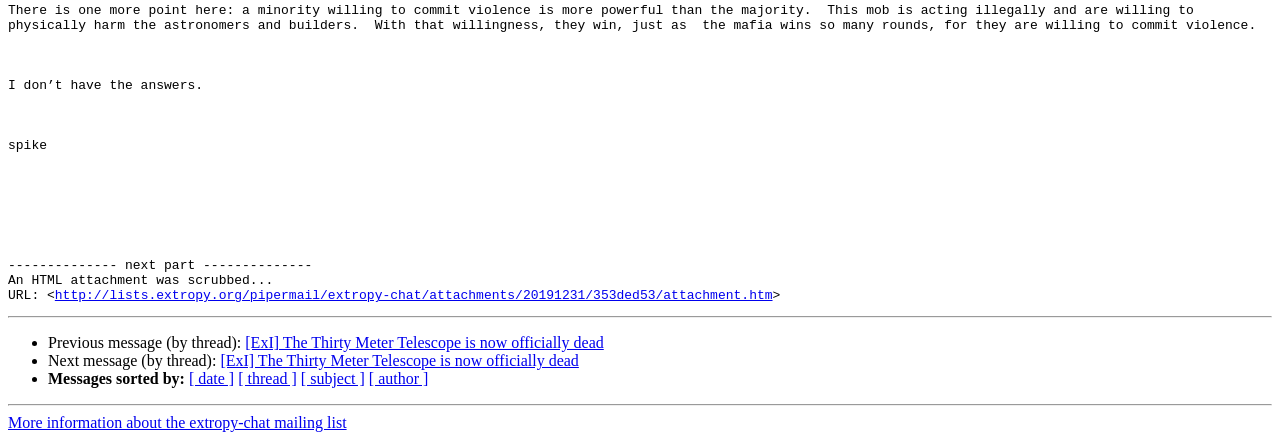Determine the bounding box coordinates in the format (top-left x, top-left y, bottom-right x, bottom-right y). Ensure all values are floating point numbers between 0 and 1. Identify the bounding box of the UI element described by: Compute

None